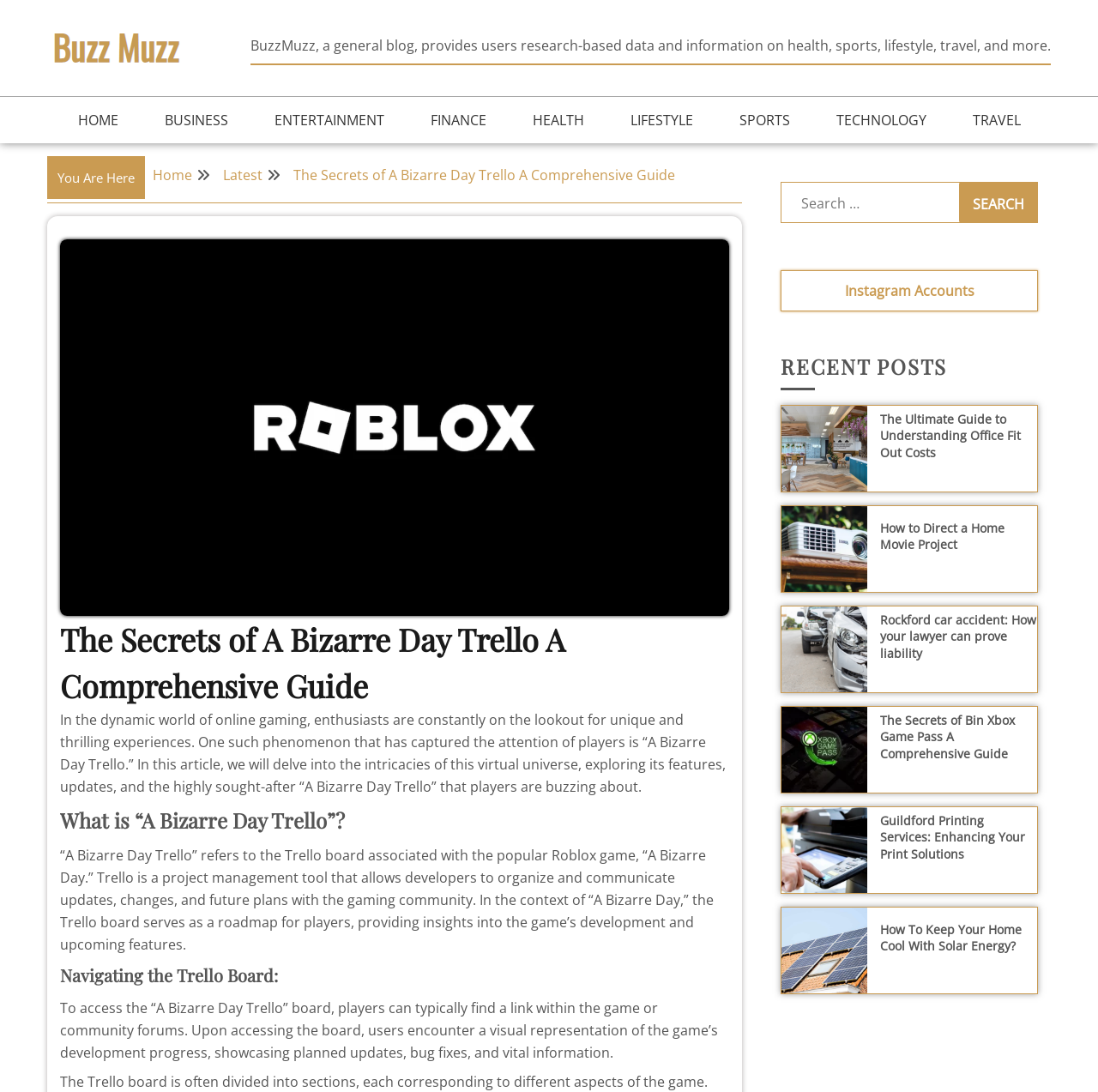Locate the bounding box of the UI element with the following description: "alt="Solar Energy"".

[0.712, 0.86, 0.802, 0.878]